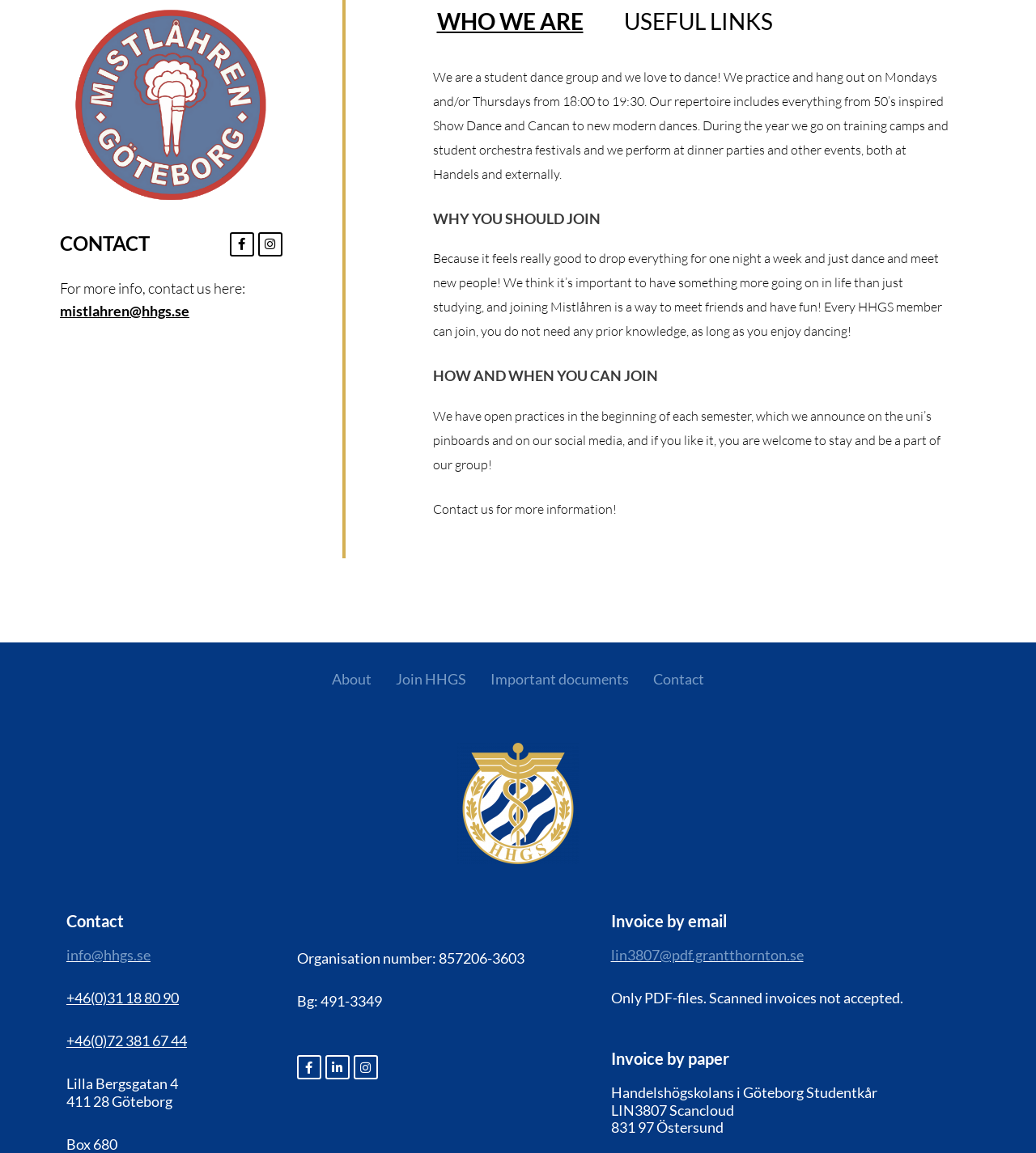Find the bounding box coordinates for the HTML element described as: "+46(0)72 381 67 44". The coordinates should consist of four float values between 0 and 1, i.e., [left, top, right, bottom].

[0.064, 0.895, 0.18, 0.91]